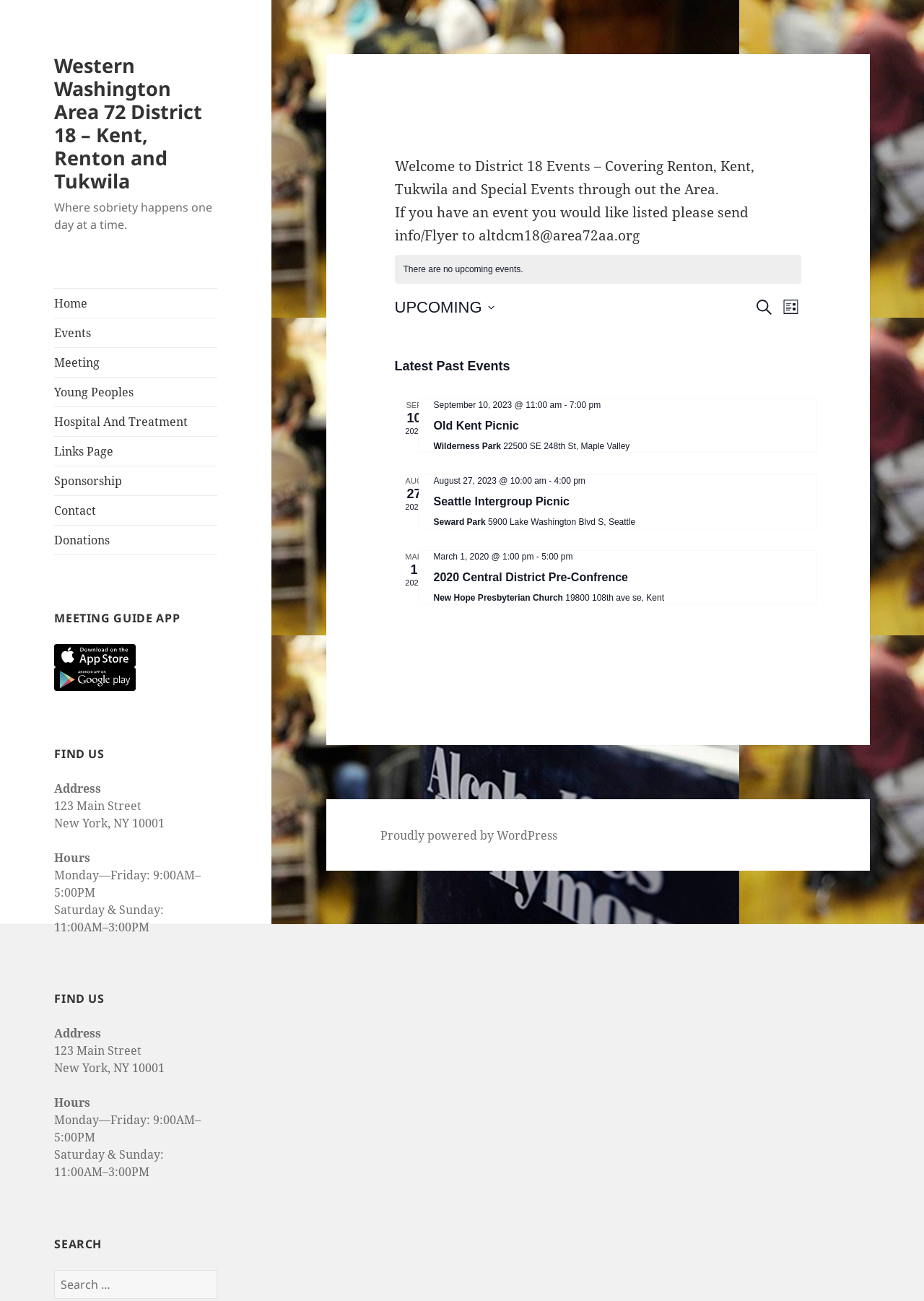Locate the bounding box coordinates of the UI element described by: "Hospital And Treatment". The bounding box coordinates should consist of four float numbers between 0 and 1, i.e., [left, top, right, bottom].

[0.059, 0.313, 0.235, 0.335]